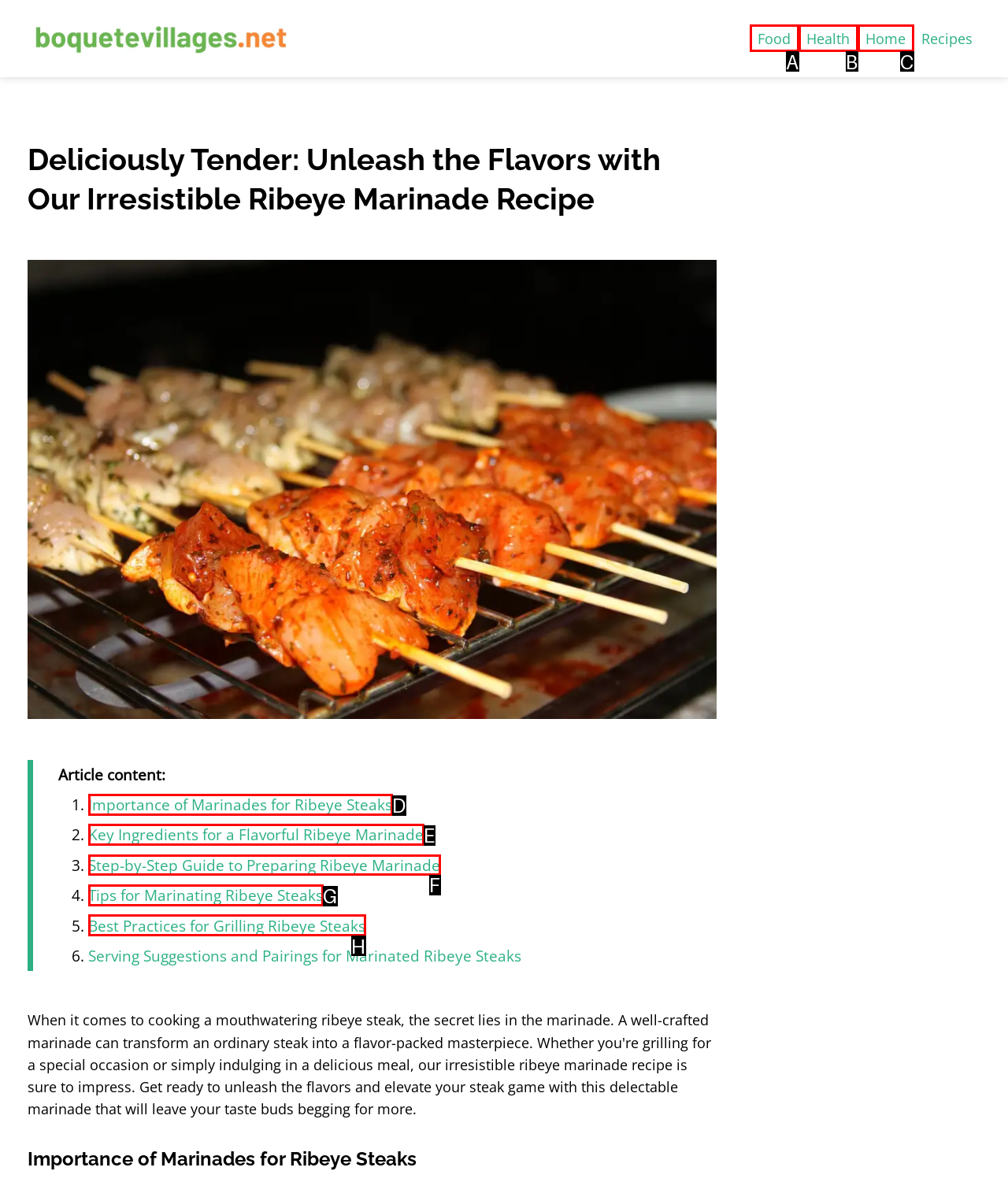Identify the correct option to click in order to accomplish the task: Read the 'Step-by-Step Guide to Preparing Ribeye Marinade' Provide your answer with the letter of the selected choice.

F